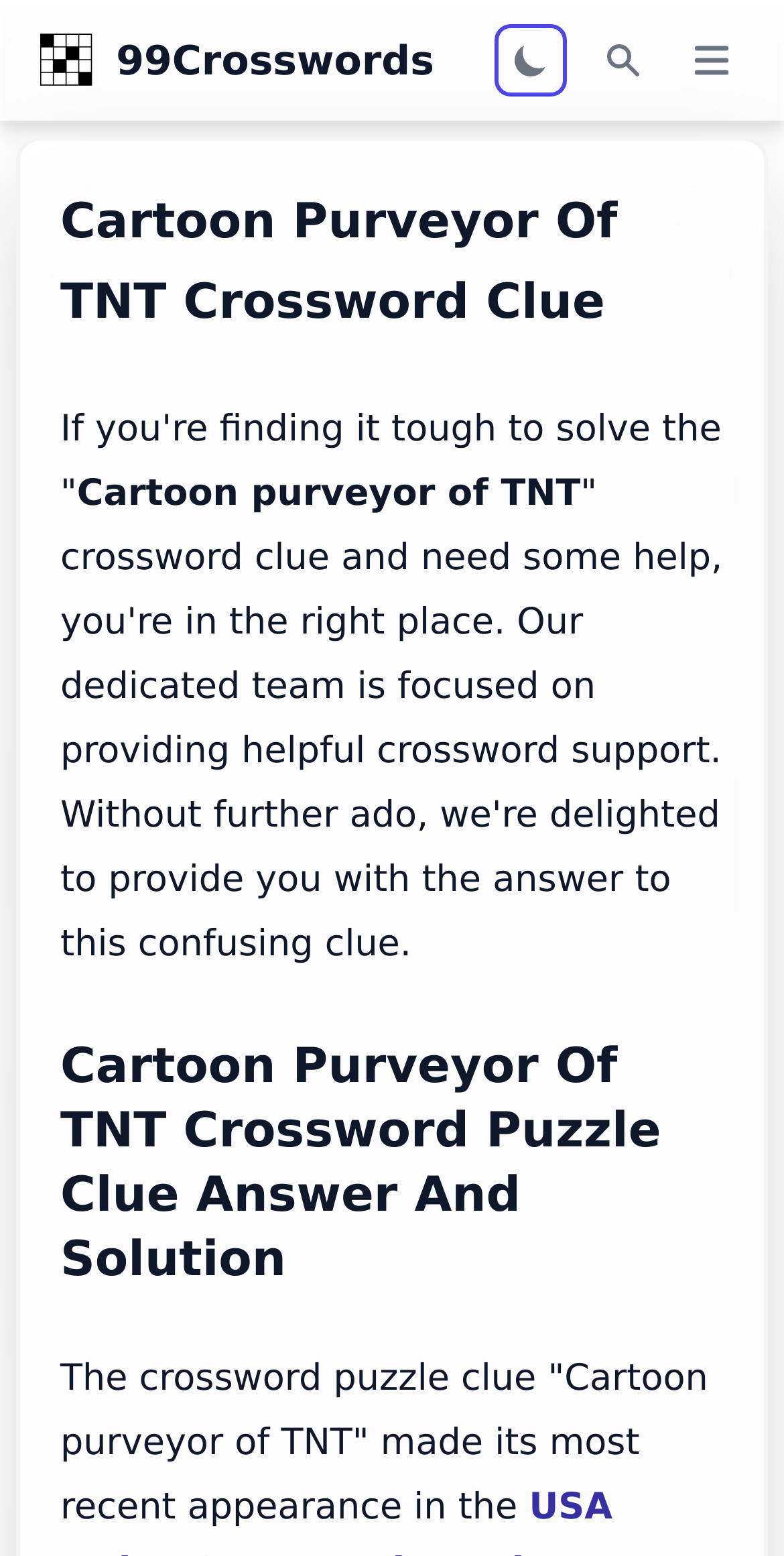What is the topic of the crossword clue?
From the screenshot, provide a brief answer in one word or phrase.

Cartoon purveyor of TNT